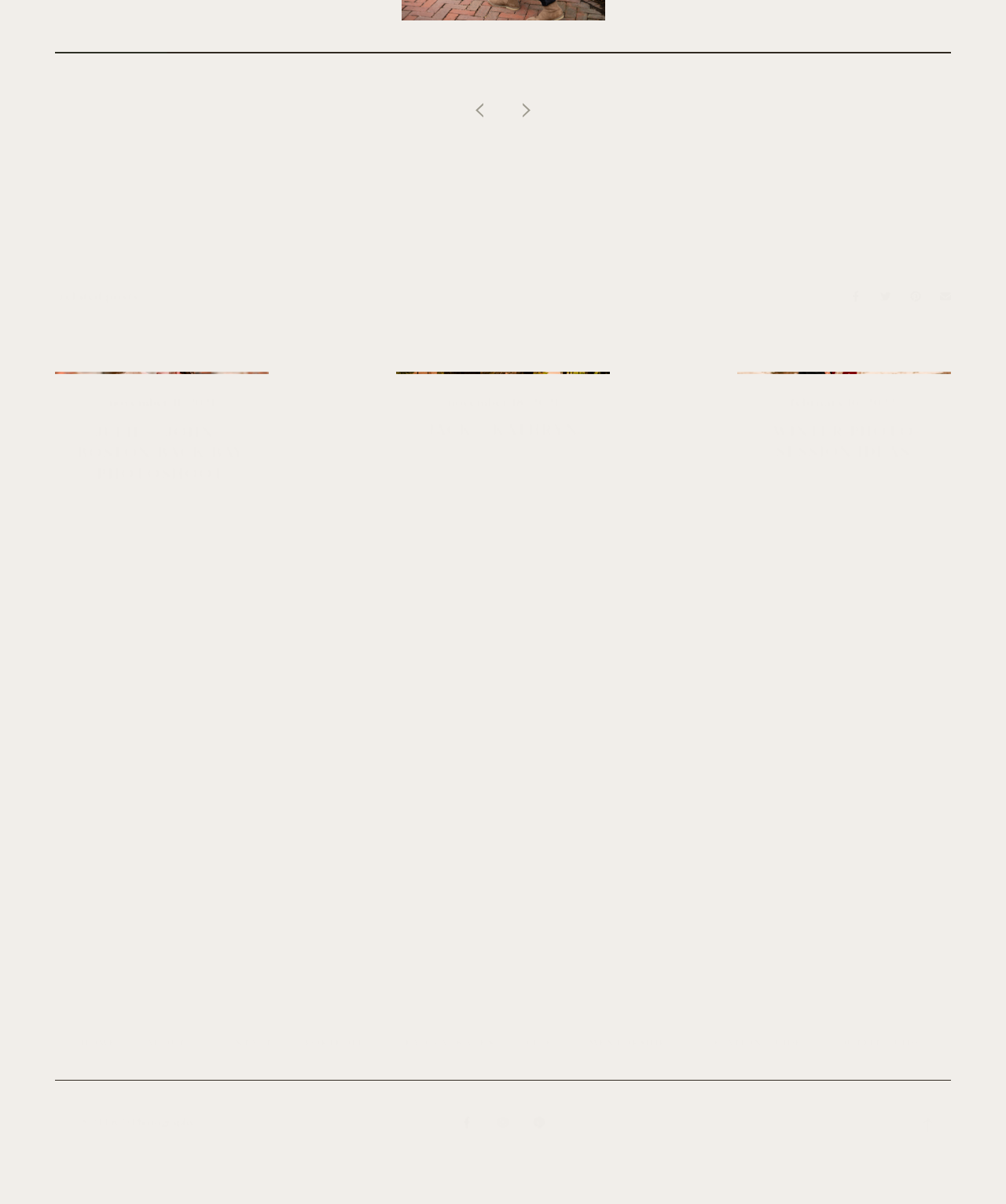Pinpoint the bounding box coordinates of the clickable element needed to complete the instruction: "Follow '@LIVDPHOTOGRAPHY'". The coordinates should be provided as four float numbers between 0 and 1: [left, top, right, bottom].

[0.1, 0.716, 0.9, 0.738]